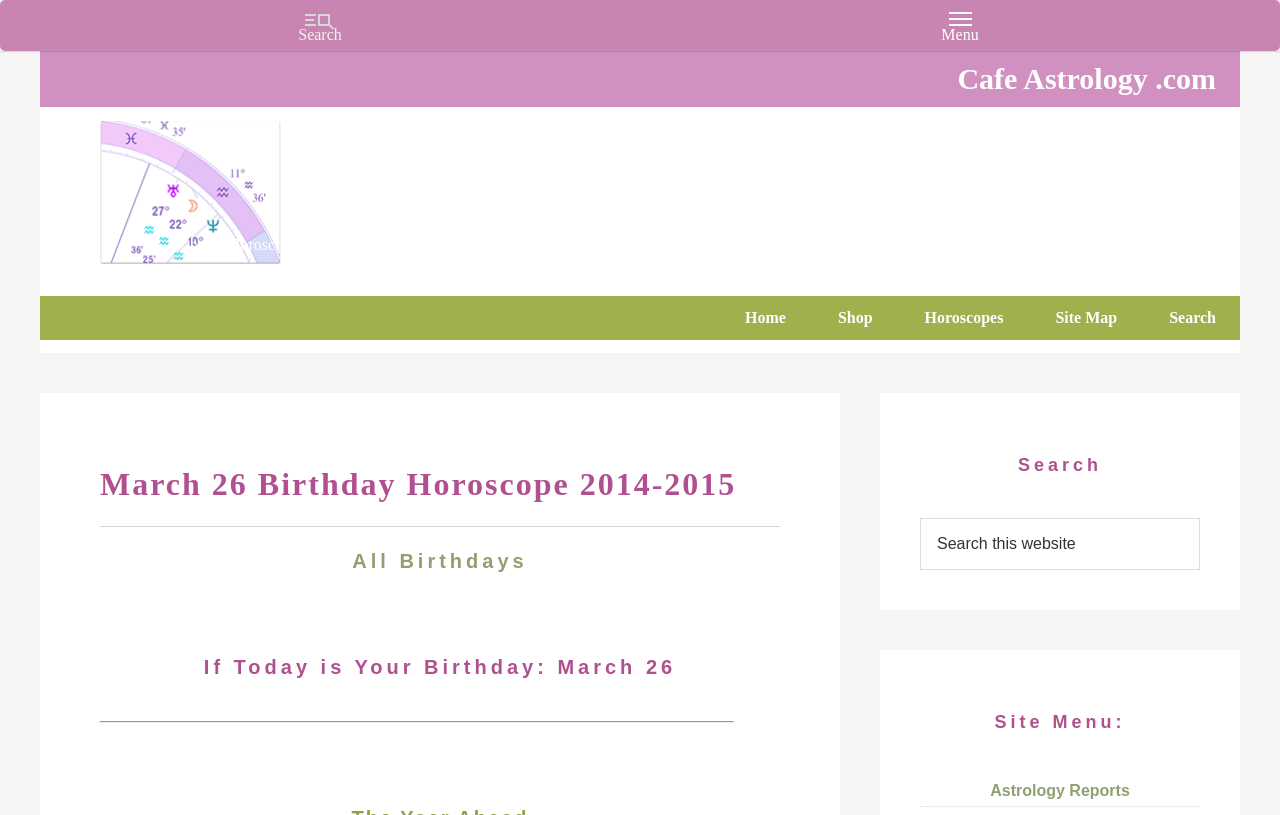Please identify the bounding box coordinates of the clickable region that I should interact with to perform the following instruction: "go to home page". The coordinates should be expressed as four float numbers between 0 and 1, i.e., [left, top, right, bottom].

[0.563, 0.363, 0.633, 0.417]